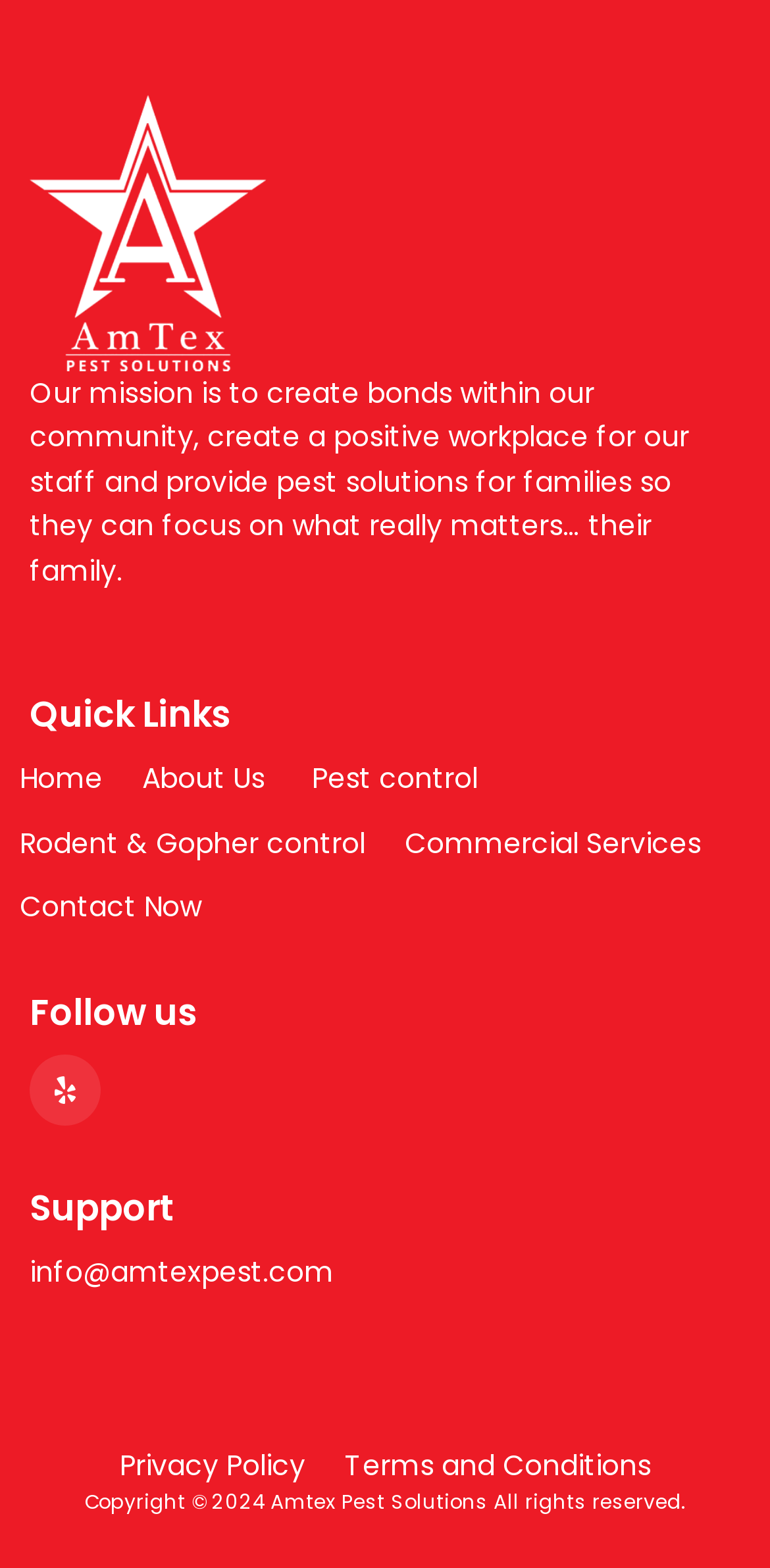Provide a short answer to the following question with just one word or phrase: What is the mission of the company?

Create bonds and provide pest solutions